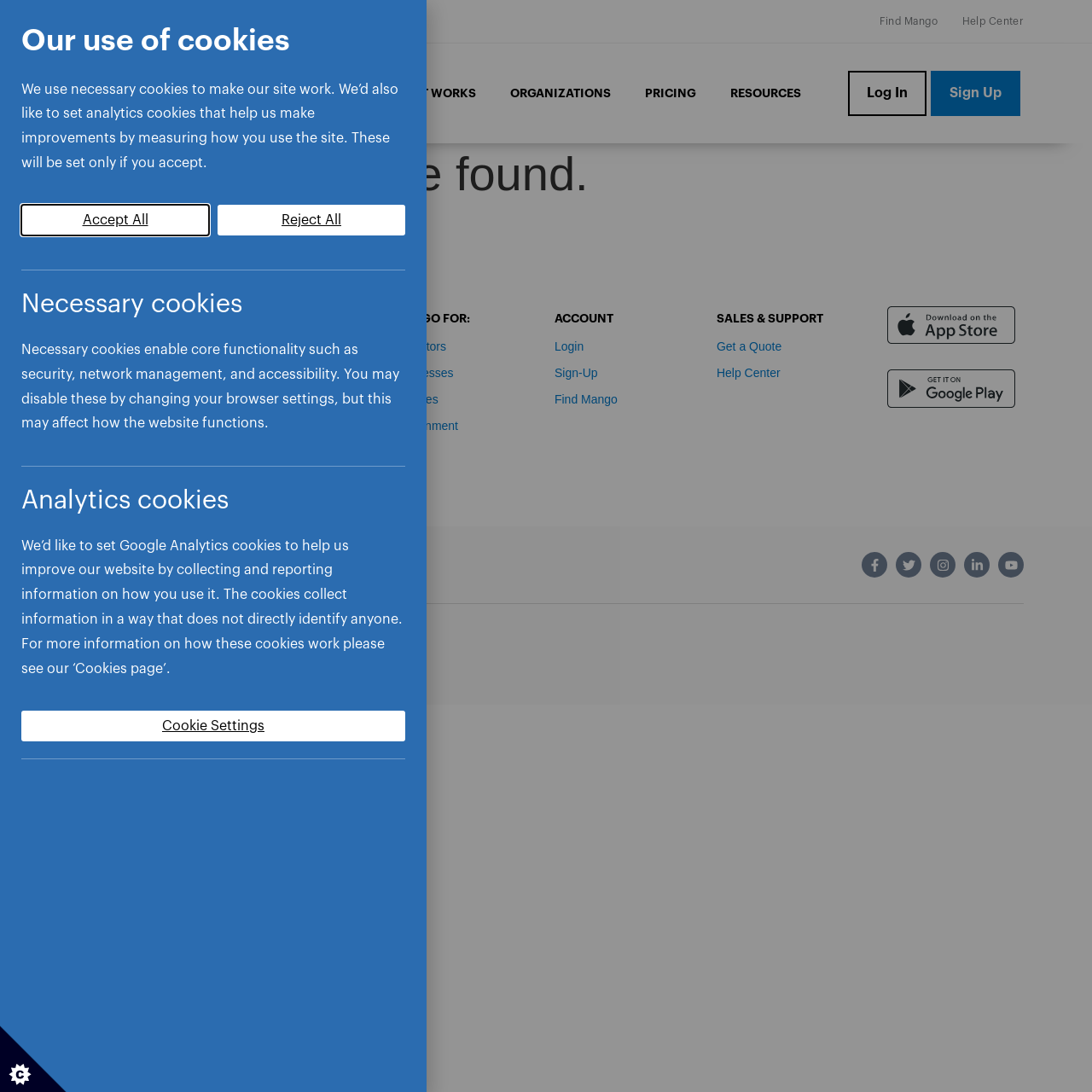What are the social media platforms linked on the webpage?
Look at the image and provide a short answer using one word or a phrase.

Facebook, Twitter, Instagram, Linkedin, Youtube